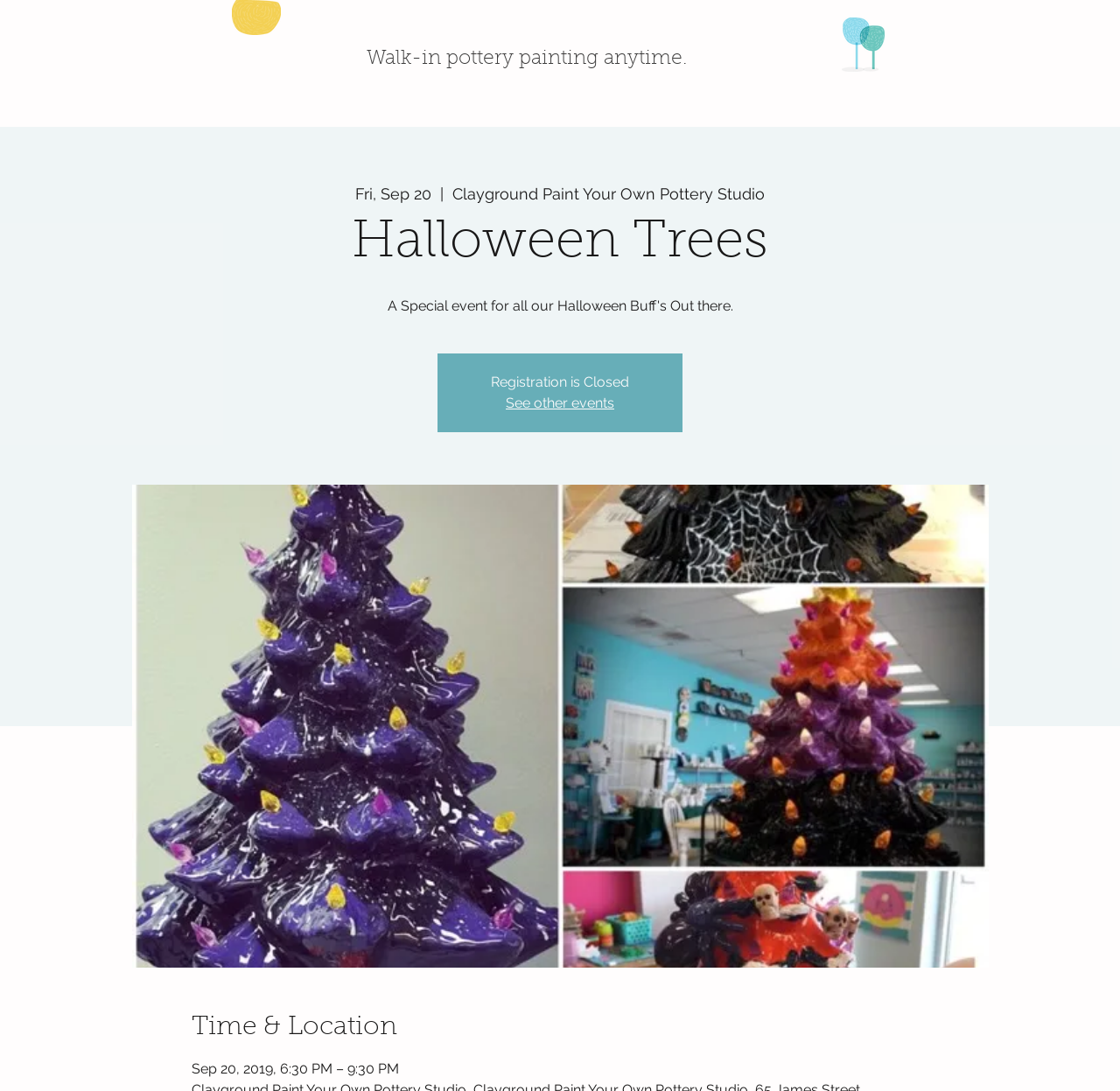Using a single word or phrase, answer the following question: 
Is there an image on the page related to the event?

Yes